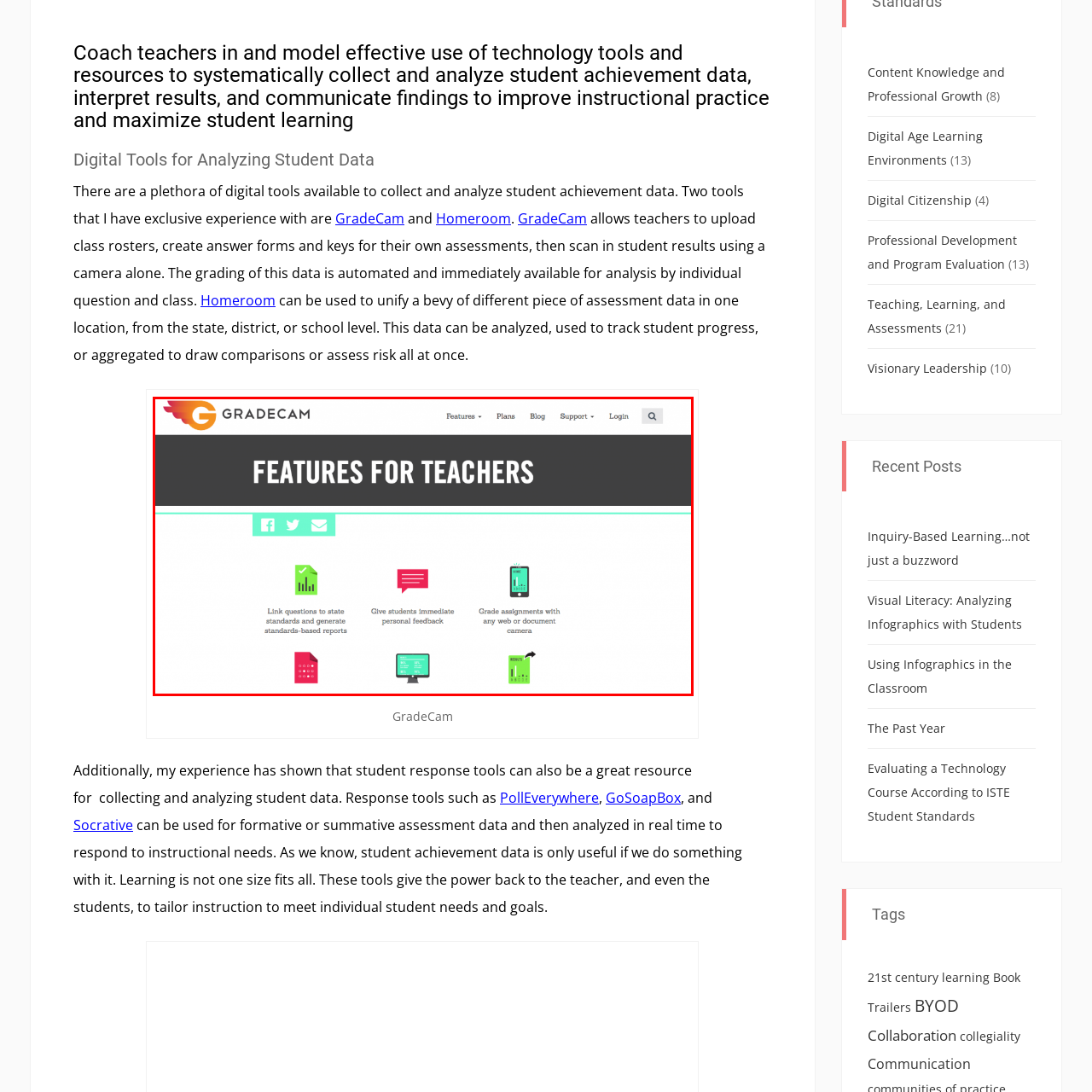Provide a comprehensive description of the content within the red-highlighted area of the image.

The image highlights the features of GradeCam, a digital tool designed to enhance educational assessment and feedback. Prominently displayed are icons depicting various functionalities aimed at teachers. These include functionalities such as linking questions to state standards to generate reports, providing immediate personal feedback to students, and the ability to grade assignments using any web or document camera. The layout emphasizes a clean, modern design, making it accessible for educators looking to improve their instructional practices with technology tools. This visual representation aligns with GradeCam's mission to facilitate data-driven decision-making in the classroom, thereby maximizing student learning outcomes.